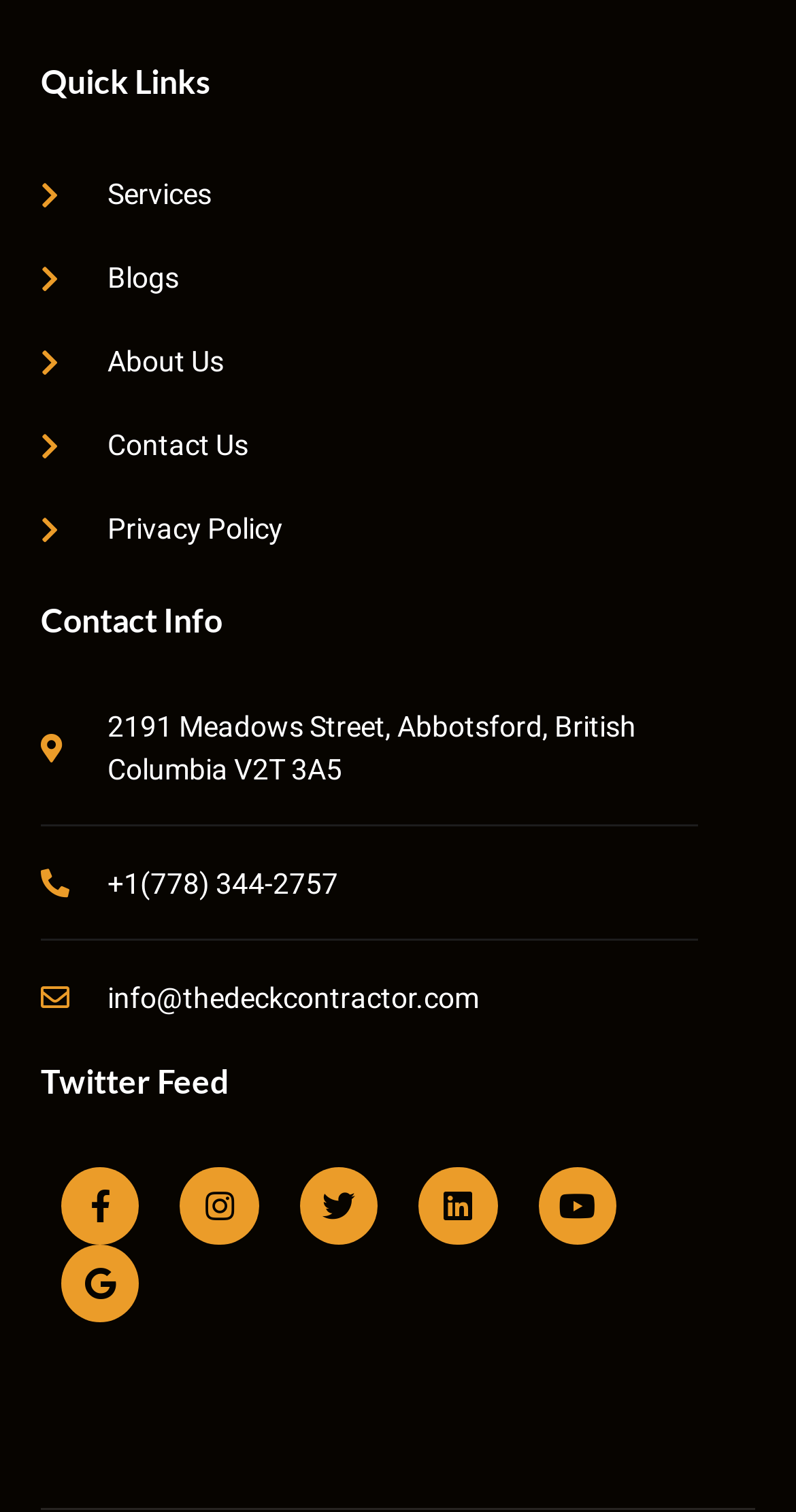Provide the bounding box coordinates for the UI element that is described by this text: "Privacy Policy". The coordinates should be in the form of four float numbers between 0 and 1: [left, top, right, bottom].

[0.051, 0.331, 0.949, 0.369]